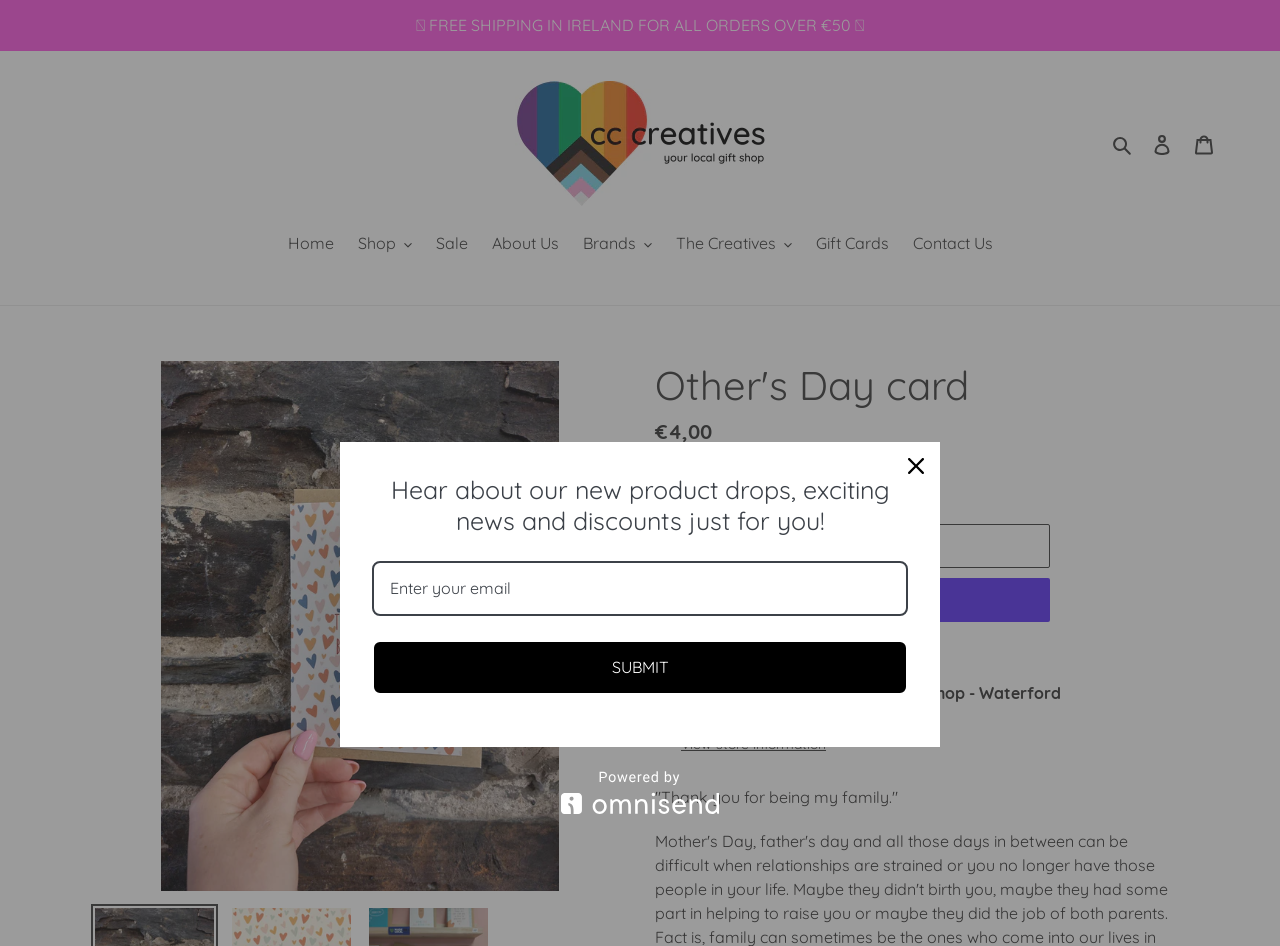Locate the bounding box coordinates of the element that should be clicked to execute the following instruction: "Search for products".

[0.864, 0.138, 0.891, 0.165]